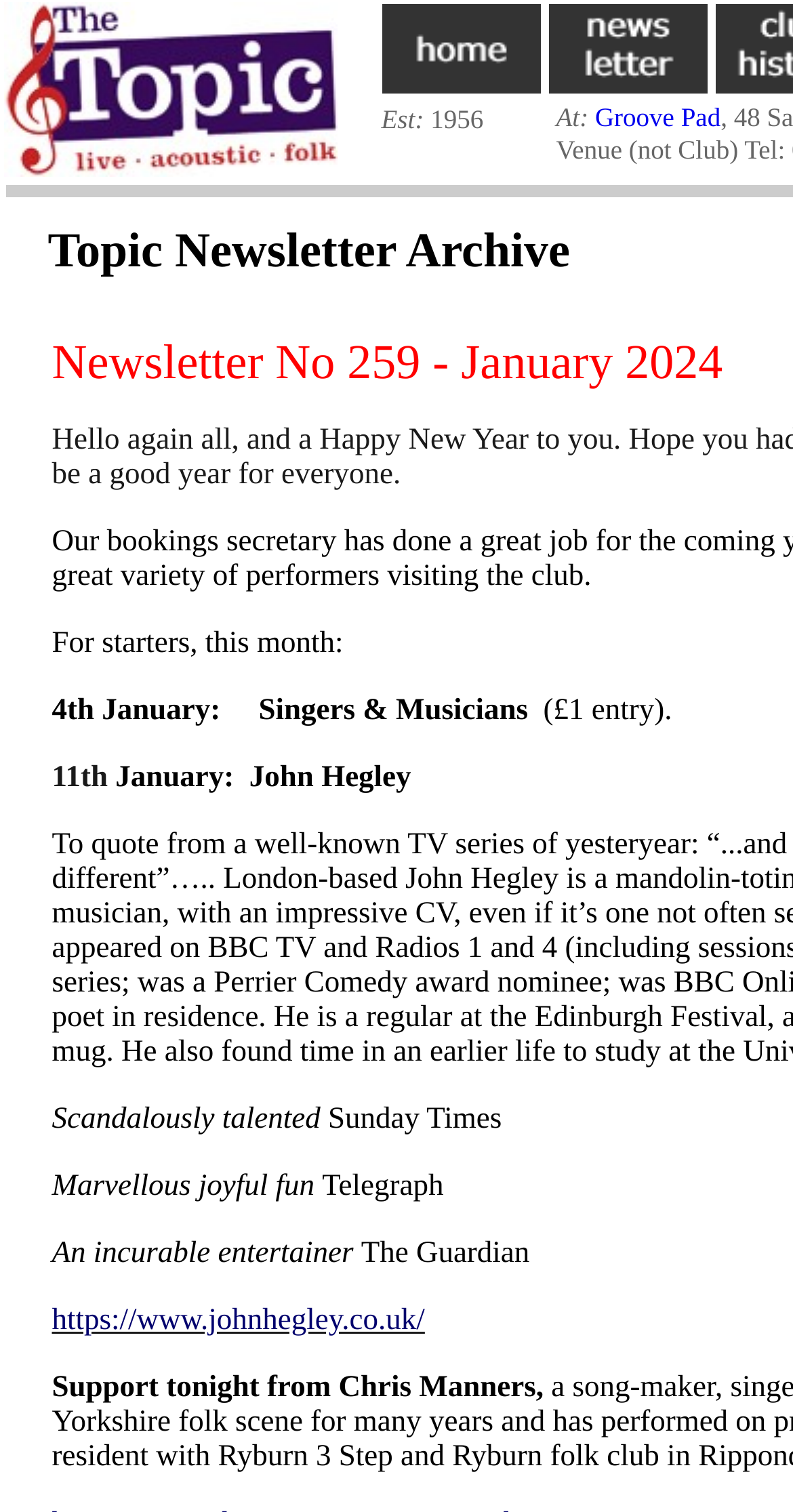What is the topic of the event? Observe the screenshot and provide a one-word or short phrase answer.

Acoustic Folk